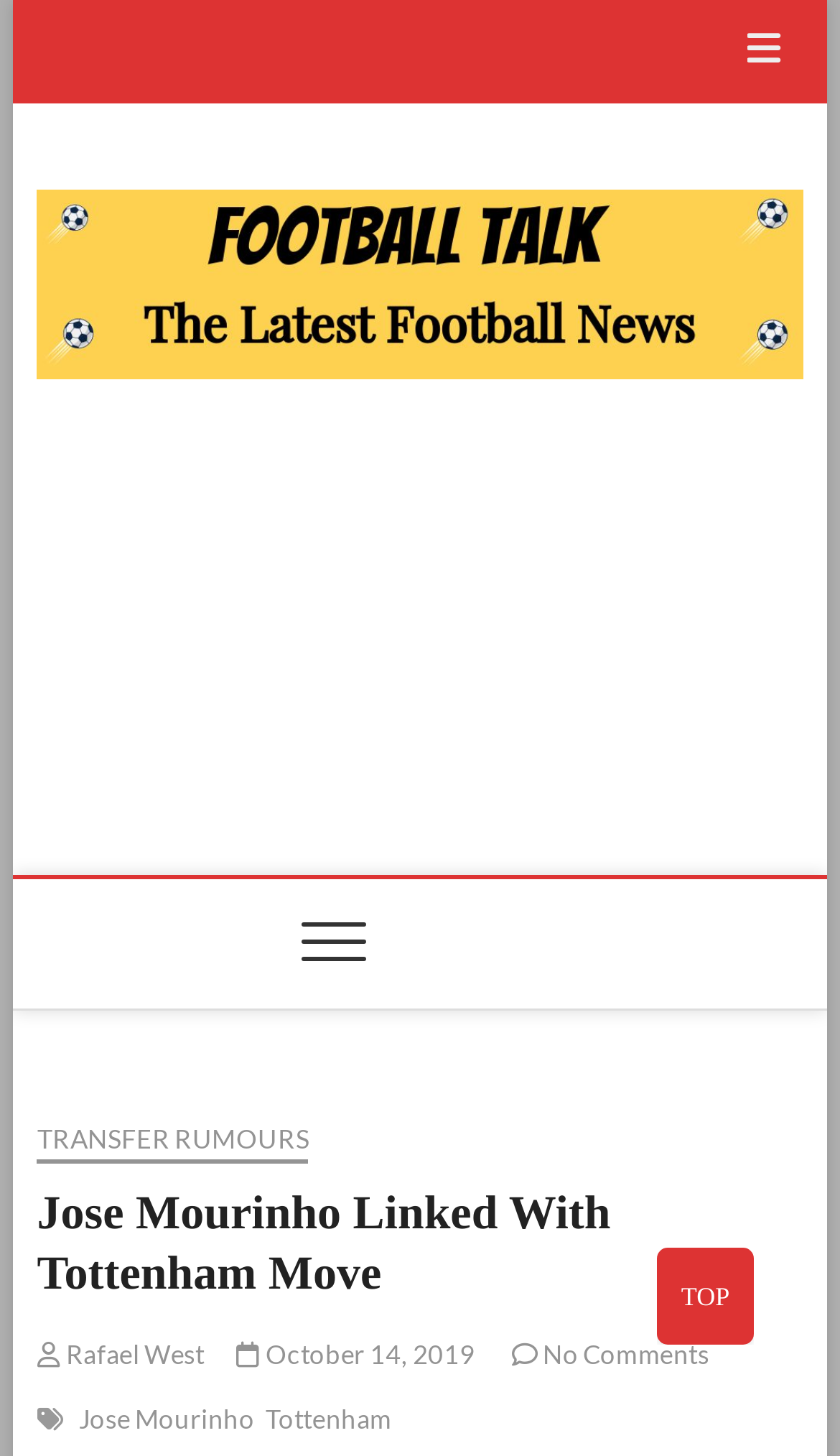Find the bounding box coordinates of the area that needs to be clicked in order to achieve the following instruction: "Click the menu button". The coordinates should be specified as four float numbers between 0 and 1, i.e., [left, top, right, bottom].

[0.889, 0.0, 0.93, 0.07]